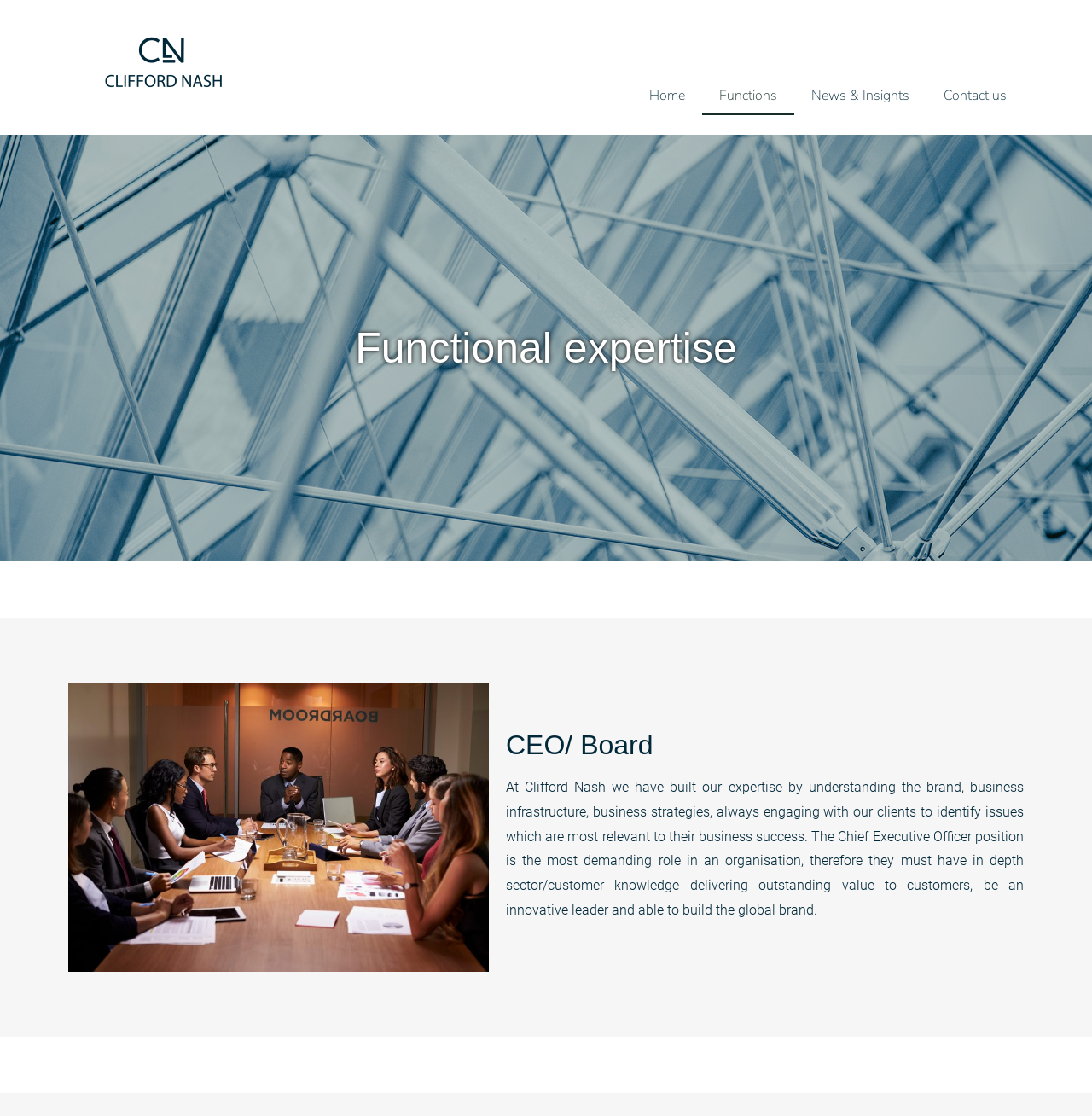Provide your answer to the question using just one word or phrase: What are the main sections of the website?

Home, Functions, News & Insights, Contact us